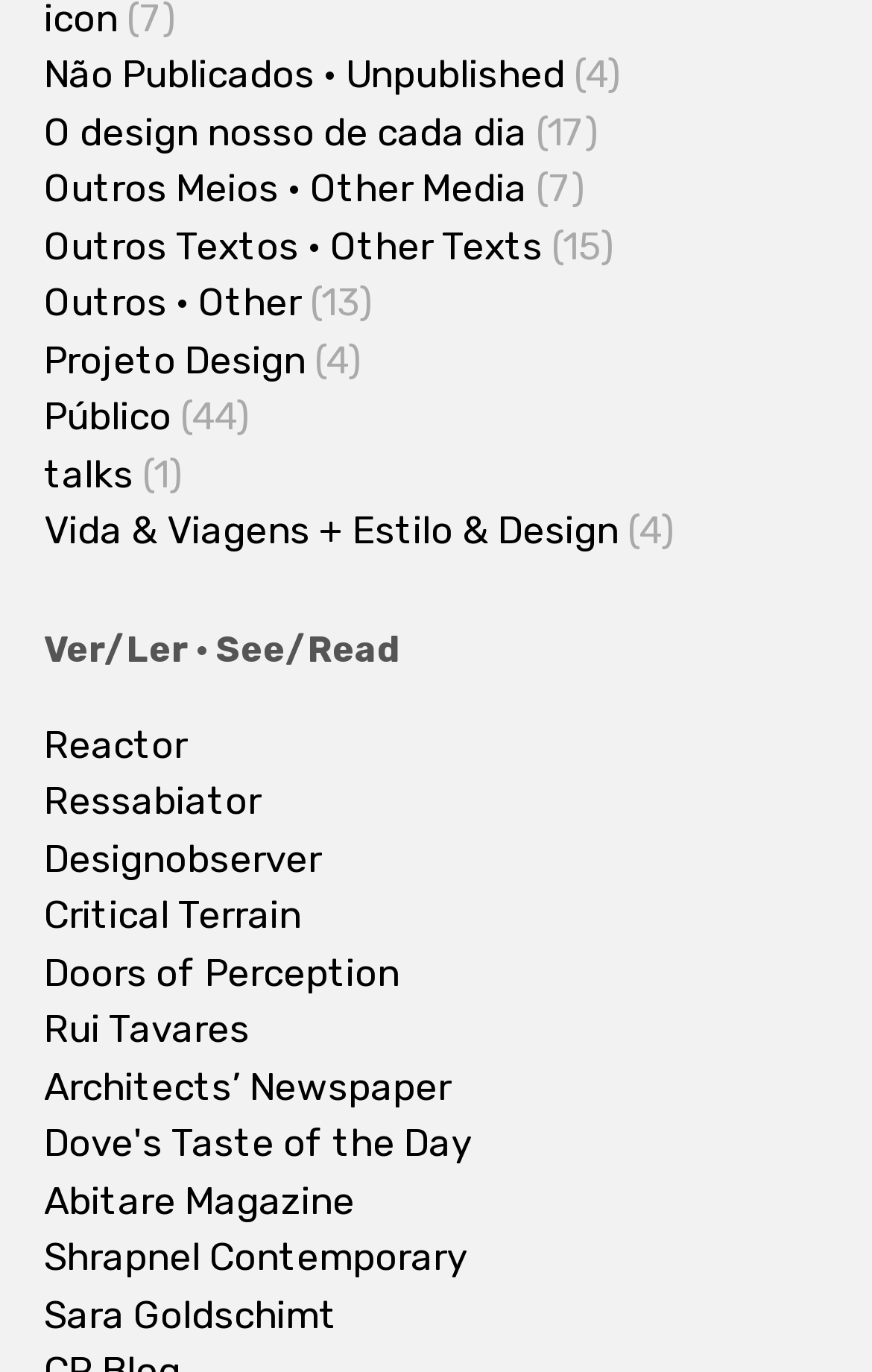Provide your answer in one word or a succinct phrase for the question: 
How many links are there on this webpage?

25